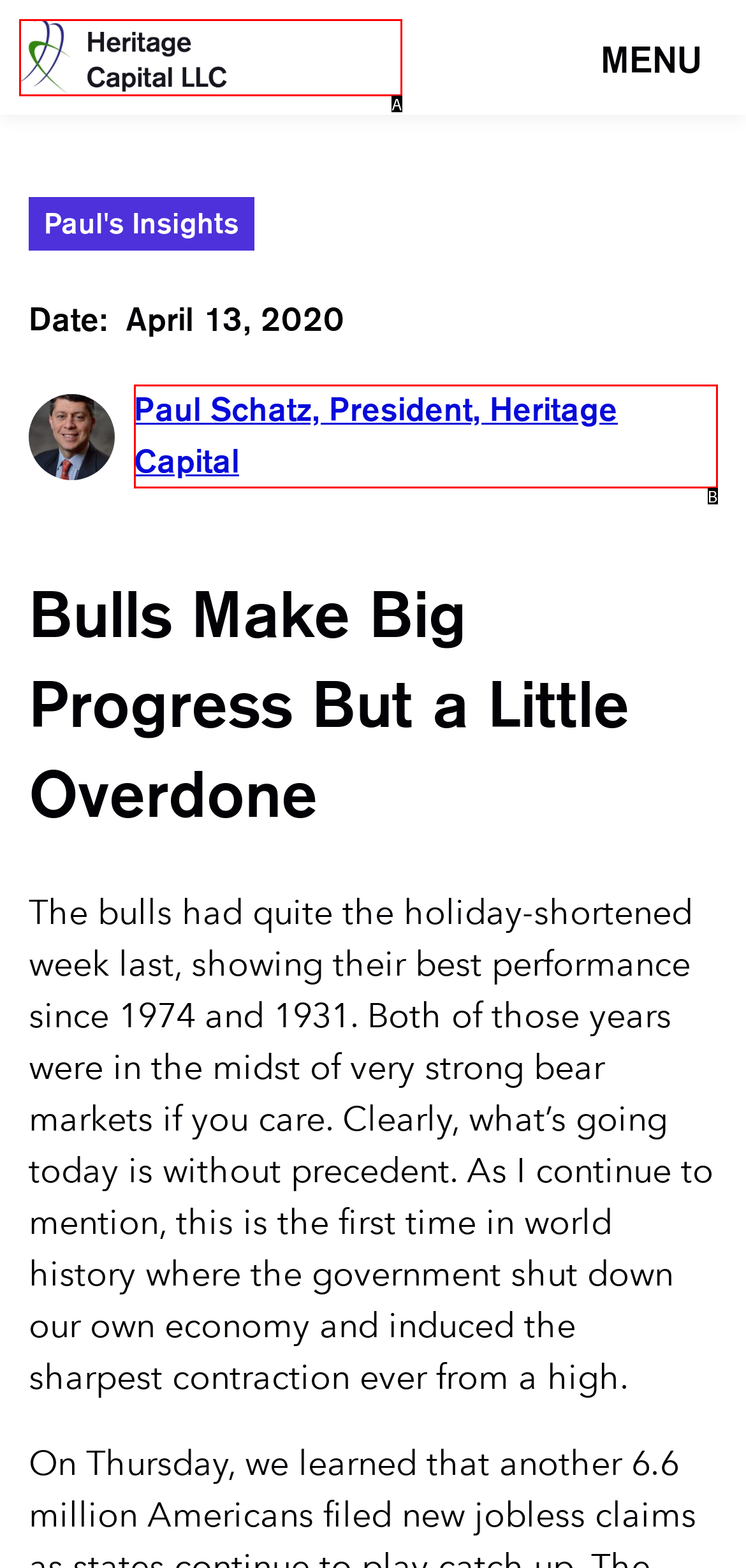Based on the description: Paul Schatz, President, Heritage Capital
Select the letter of the corresponding UI element from the choices provided.

B